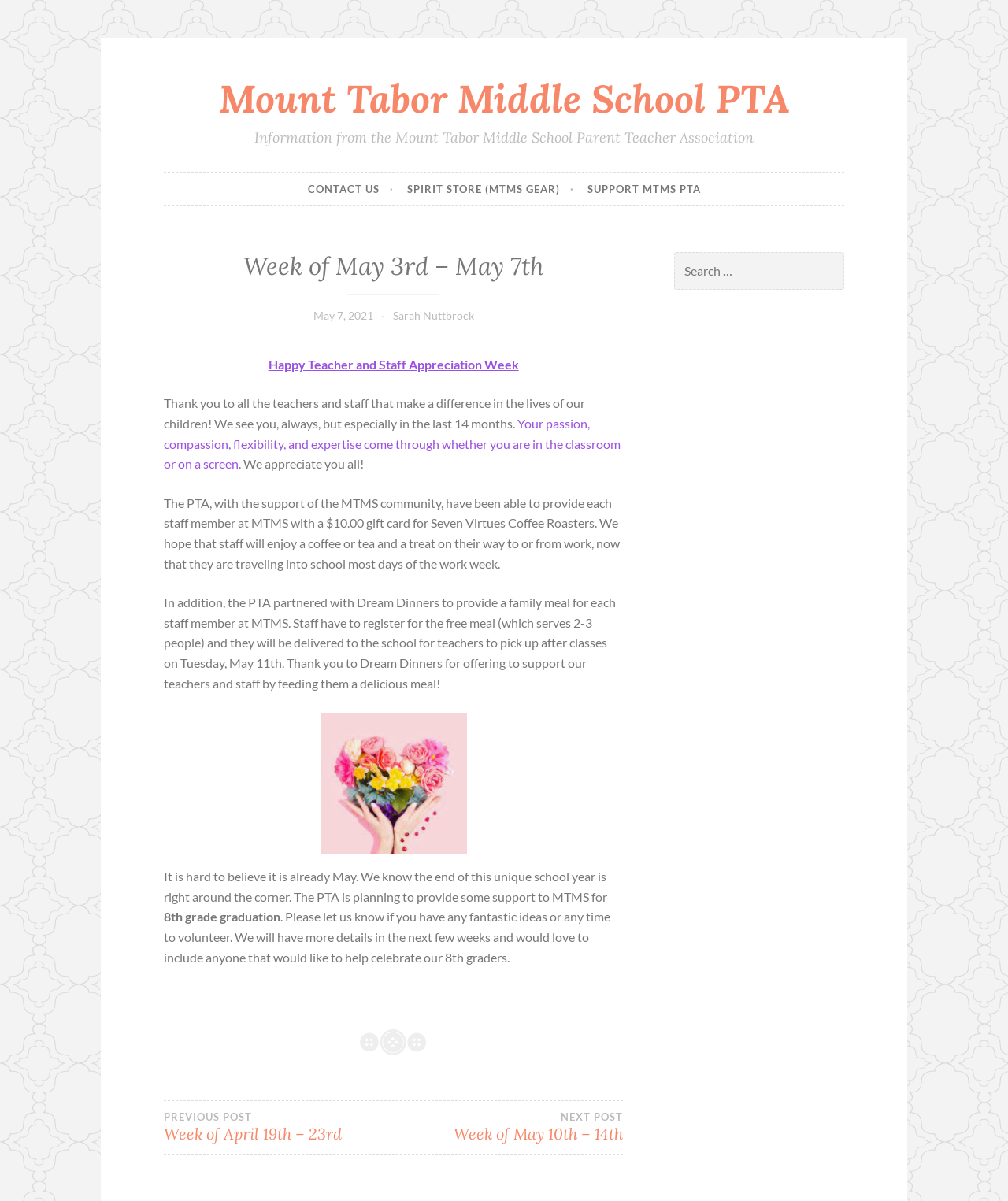Provide a one-word or short-phrase answer to the question:
What is the occasion being celebrated?

Teacher and Staff Appreciation Week